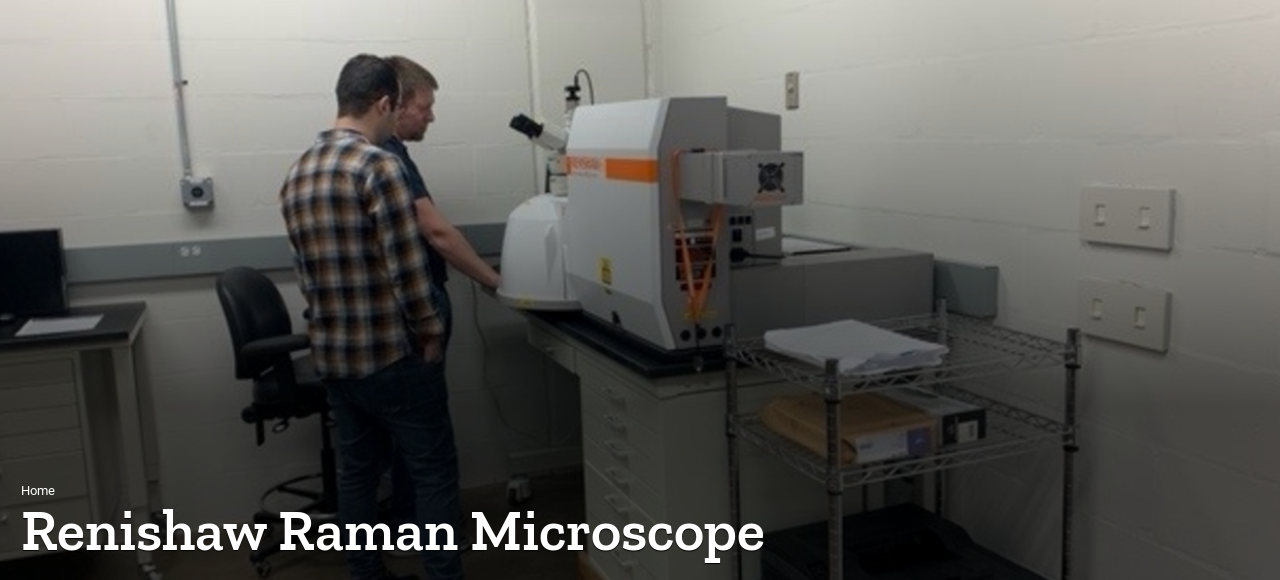Illustrate the image with a detailed caption.

In this image, two individuals are engaged in a discussion while assessing the Renishaw Raman microscope, a sophisticated tool located in the MATFab Facility at the University of Iowa. The microscope, prominently displayed on a lab bench, is utilized for vibrational spectroscopy, aiding in the analysis of molecular structures. Surrounding the equipment, the lab environment is equipped with essential furnishings, including a nearby chair and a cart holding various materials. This setup reflects a collaborative atmosphere conducive to research and experimentation, highlighting the significant applications of this technology in fields like pharmaceuticals, forensics, and semiconductors. The Renishaw Raman microscope plays a crucial role in non-destructive sampling processes, allowing researchers to analyze materials without compromising their integrity.